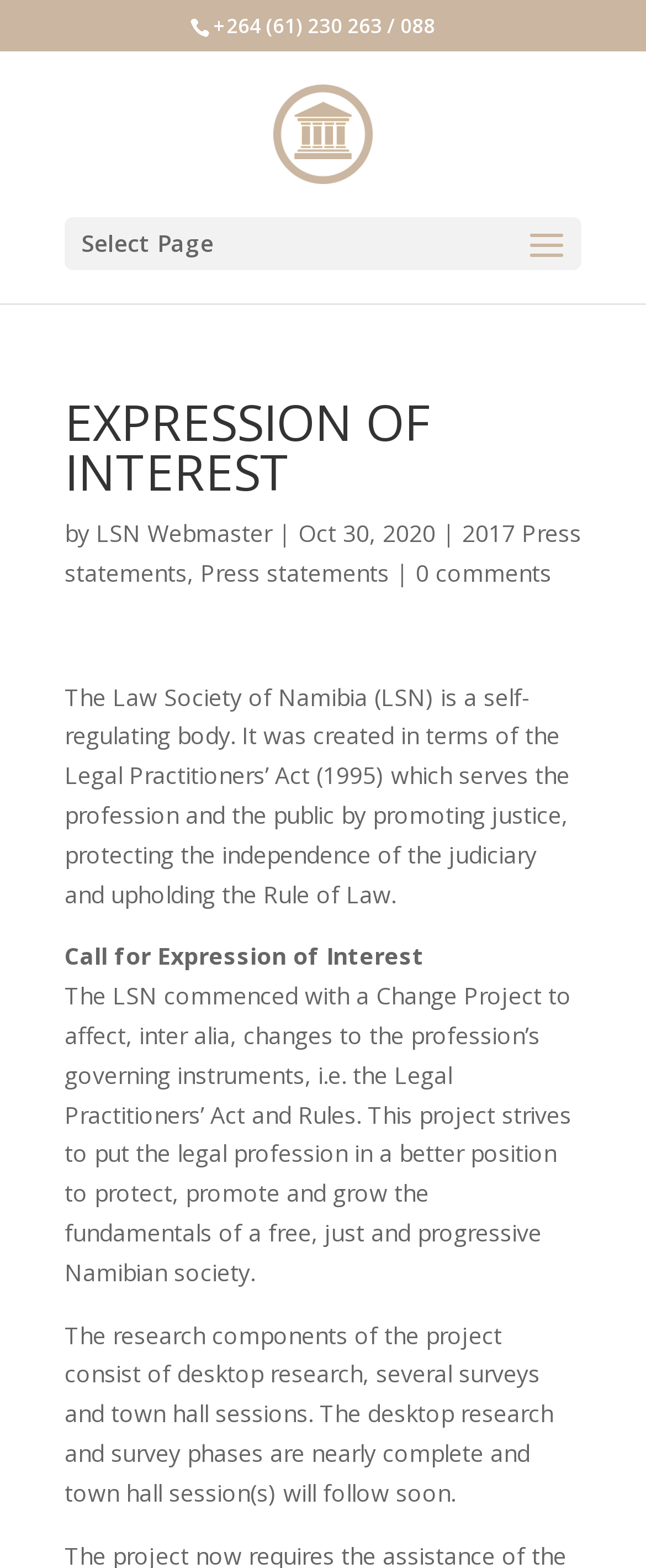Determine the bounding box coordinates for the UI element described. Format the coordinates as (top-left x, top-left y, bottom-right x, bottom-right y) and ensure all values are between 0 and 1. Element description: alt="LSN"

[0.423, 0.074, 0.577, 0.094]